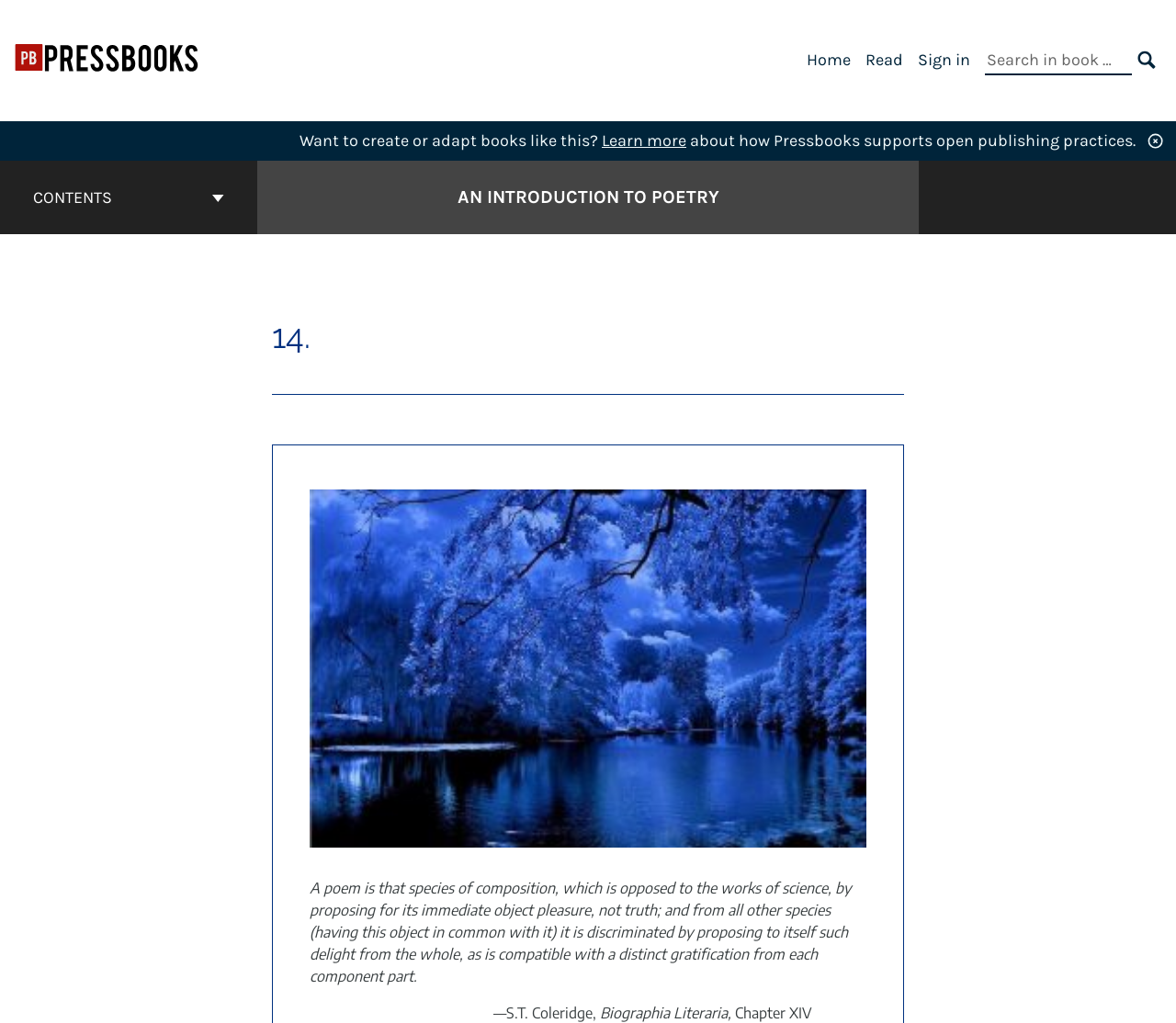Predict the bounding box of the UI element based on this description: "Sign in".

[0.78, 0.048, 0.825, 0.068]